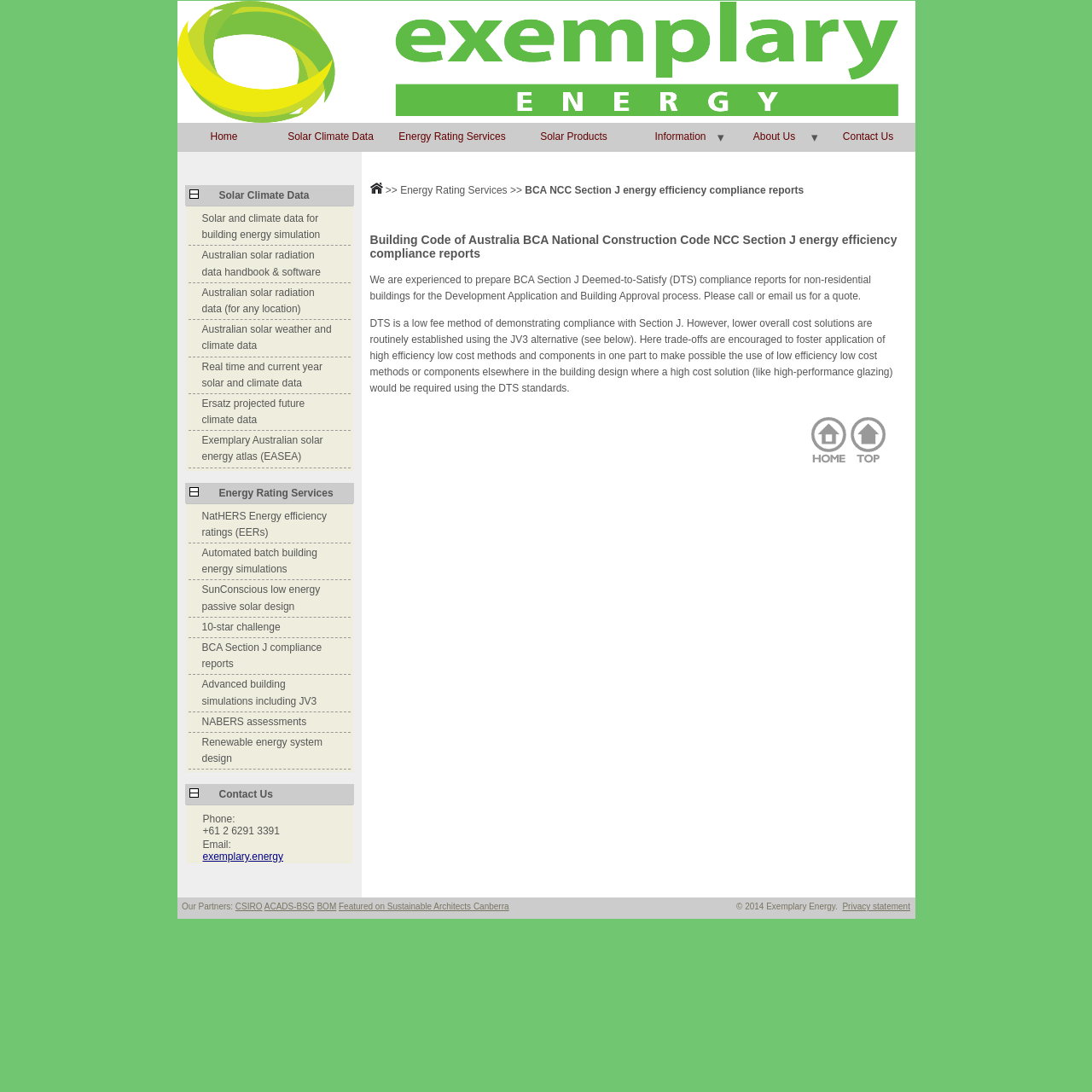Provide the bounding box coordinates of the area you need to click to execute the following instruction: "View 'BCA Section J compliance reports'".

[0.185, 0.587, 0.295, 0.613]